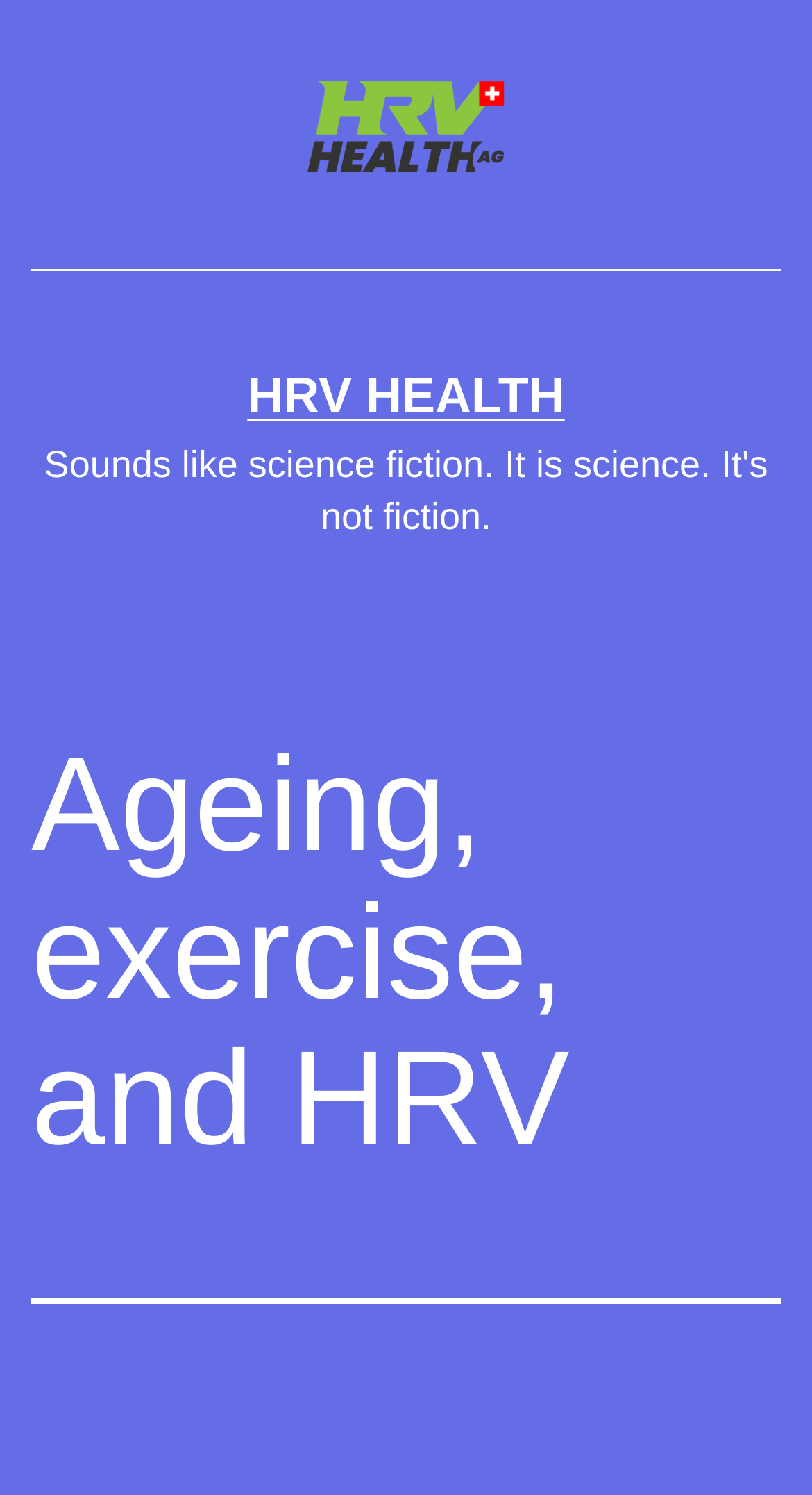For the given element description alt="HRV Health", determine the bounding box coordinates of the UI element. The coordinates should follow the format (top-left x, top-left y, bottom-right x, bottom-right y) and be within the range of 0 to 1.

[0.377, 0.068, 0.623, 0.099]